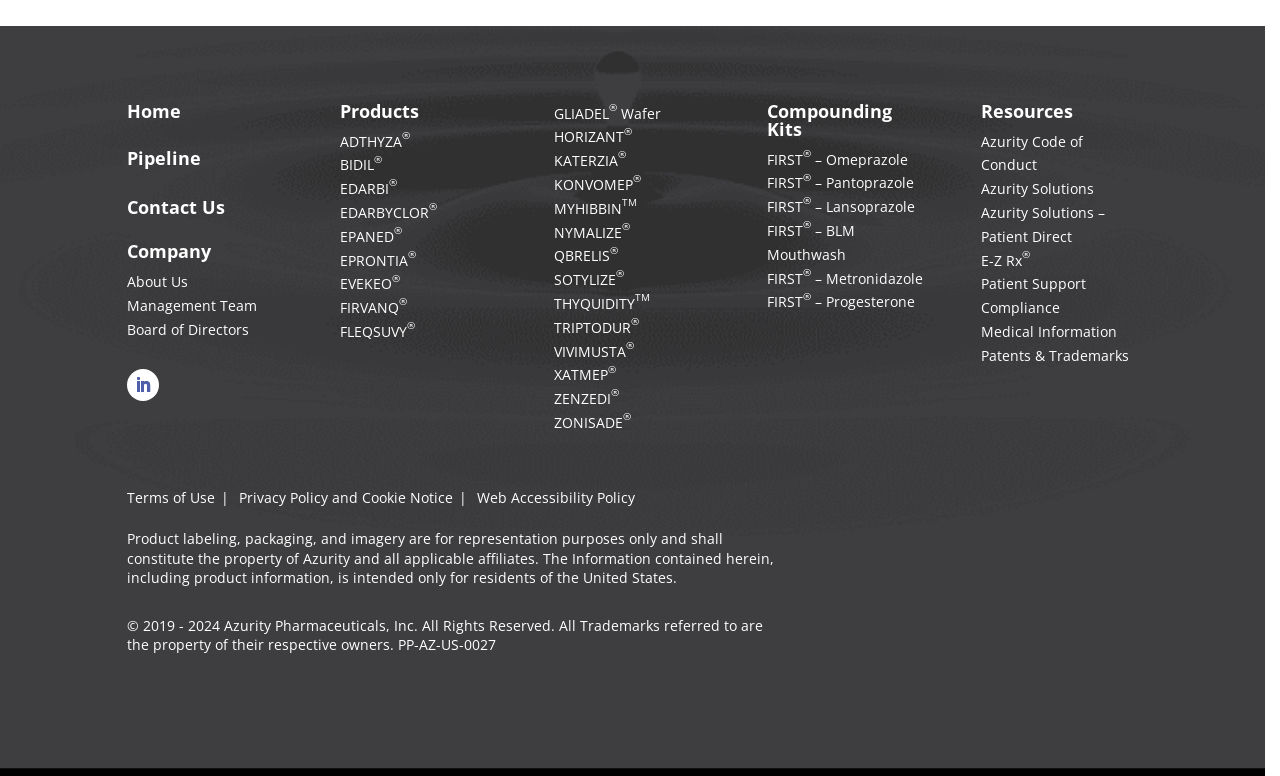Determine the bounding box coordinates of the region I should click to achieve the following instruction: "View Products". Ensure the bounding box coordinates are four float numbers between 0 and 1, i.e., [left, top, right, bottom].

[0.266, 0.127, 0.327, 0.159]